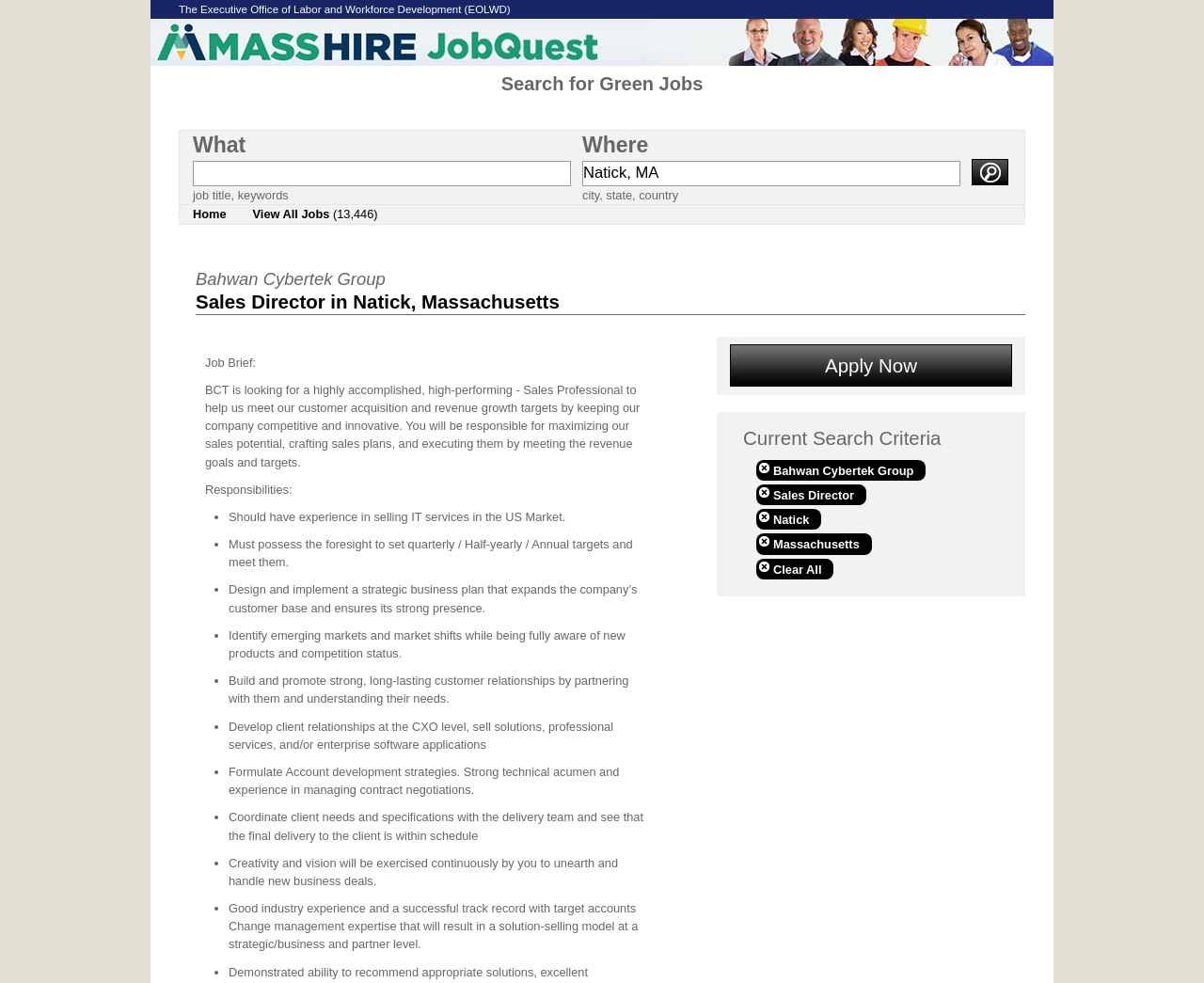What is the company name of the job posting?
Please provide a comprehensive answer based on the contents of the image.

The company name can be found in the heading 'Bahwan Cybertek Group Sales Director in Natick, Massachusetts' which is located in the main section of the webpage.